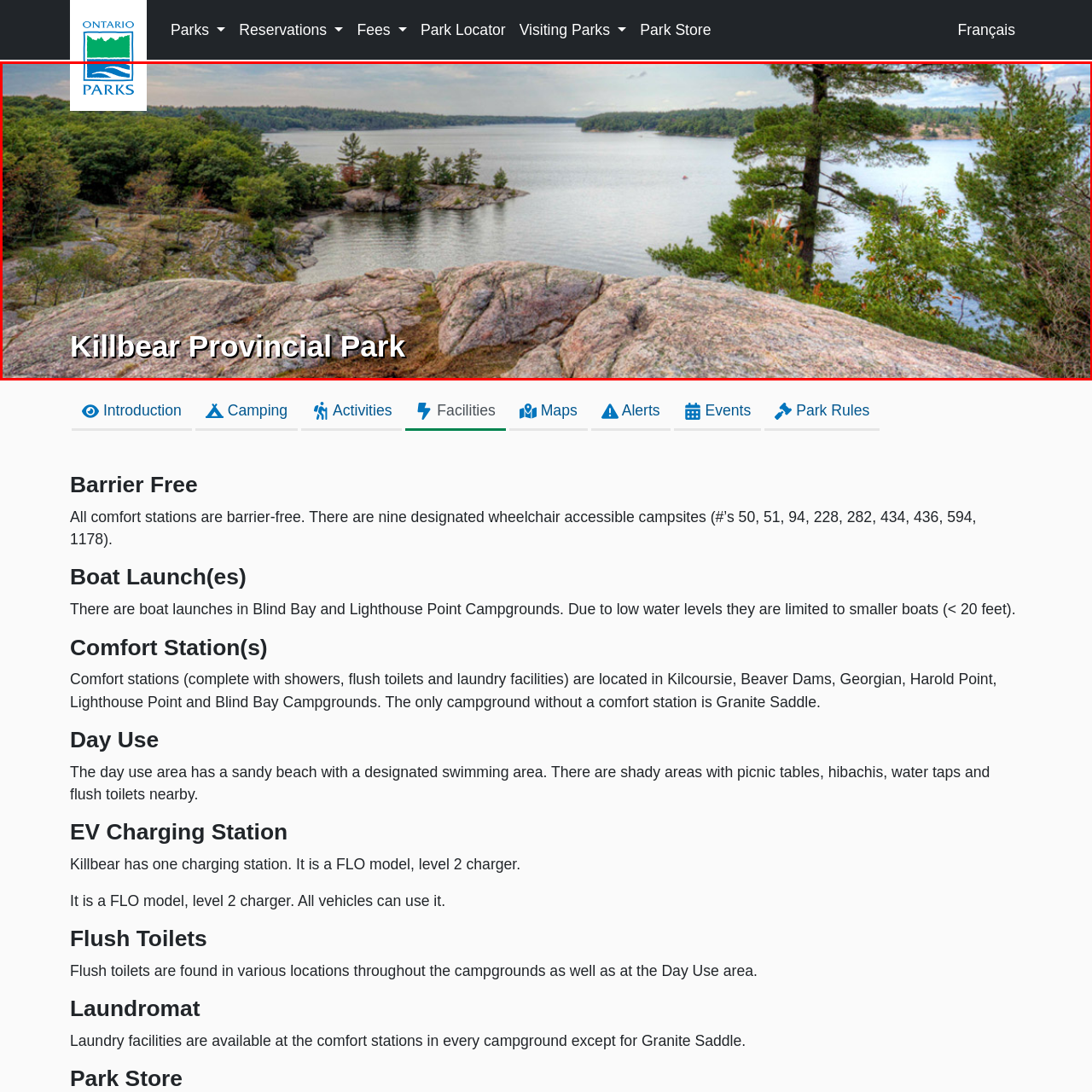Observe the content inside the red rectangle, What is the name of the park in the image? 
Give your answer in just one word or phrase.

Killbear Provincial Park